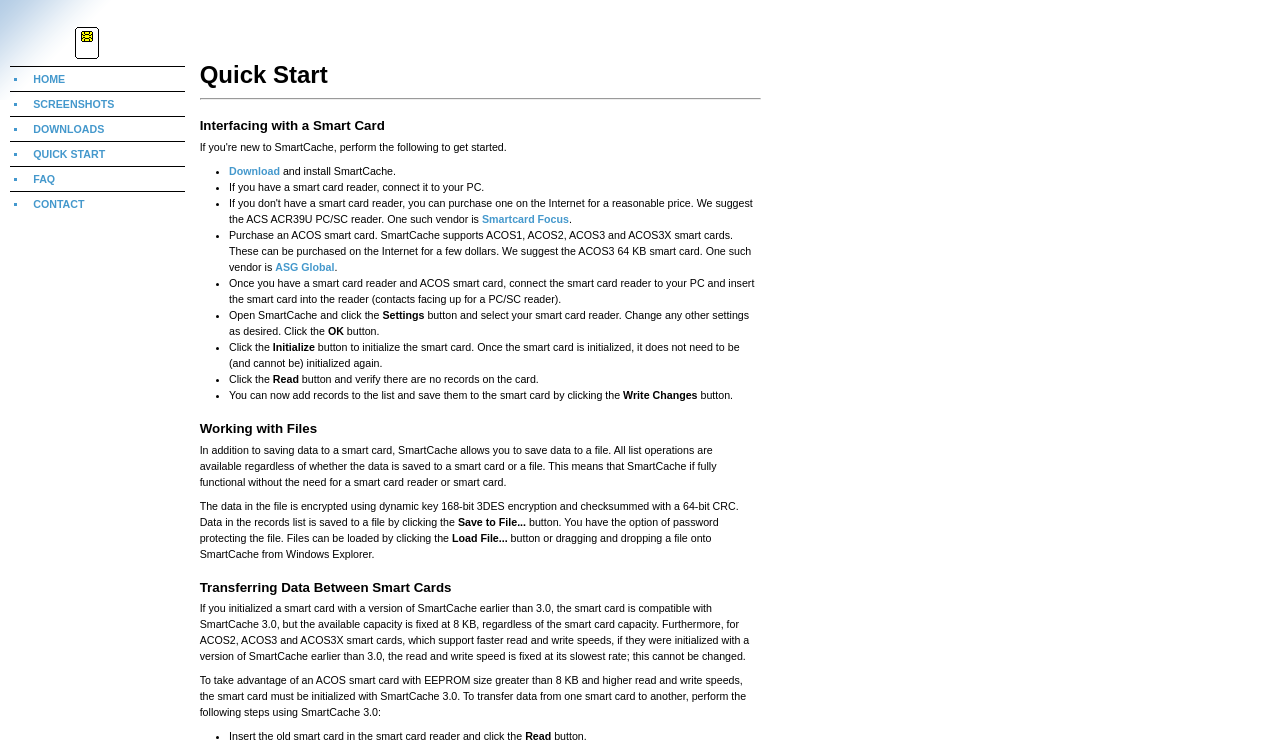What types of smart cards are supported by SmartCache?
Please give a detailed and thorough answer to the question, covering all relevant points.

According to the webpage, SmartCache supports various types of smart cards, including ACOS1, ACOS2, ACOS3, and ACOS3X, which can be purchased online for a few dollars.